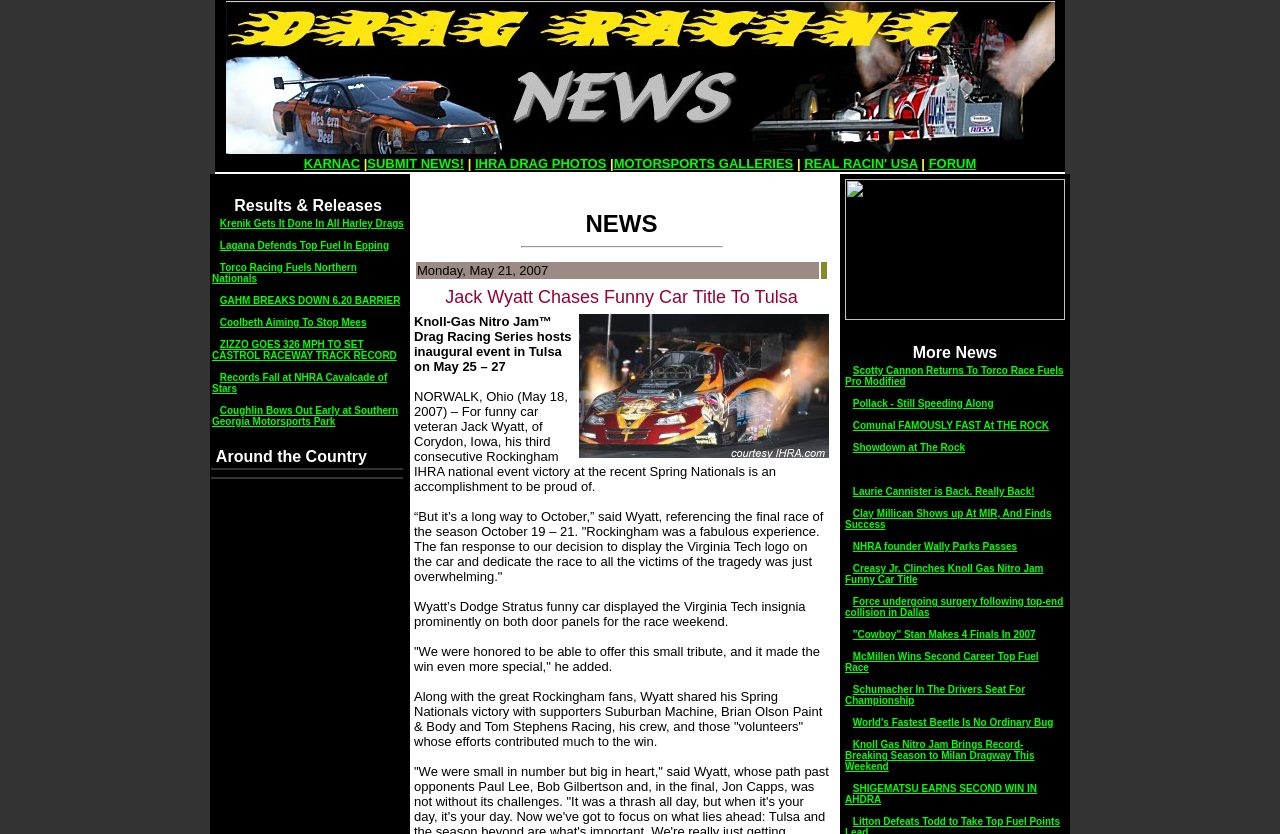What type of content is displayed in the main content area?
Kindly answer the question with as much detail as you can.

The main content area of the webpage displays a list of news articles, each with a headline, a brief summary, and a link to the full story. The articles appear to be related to drag racing and motorsports.